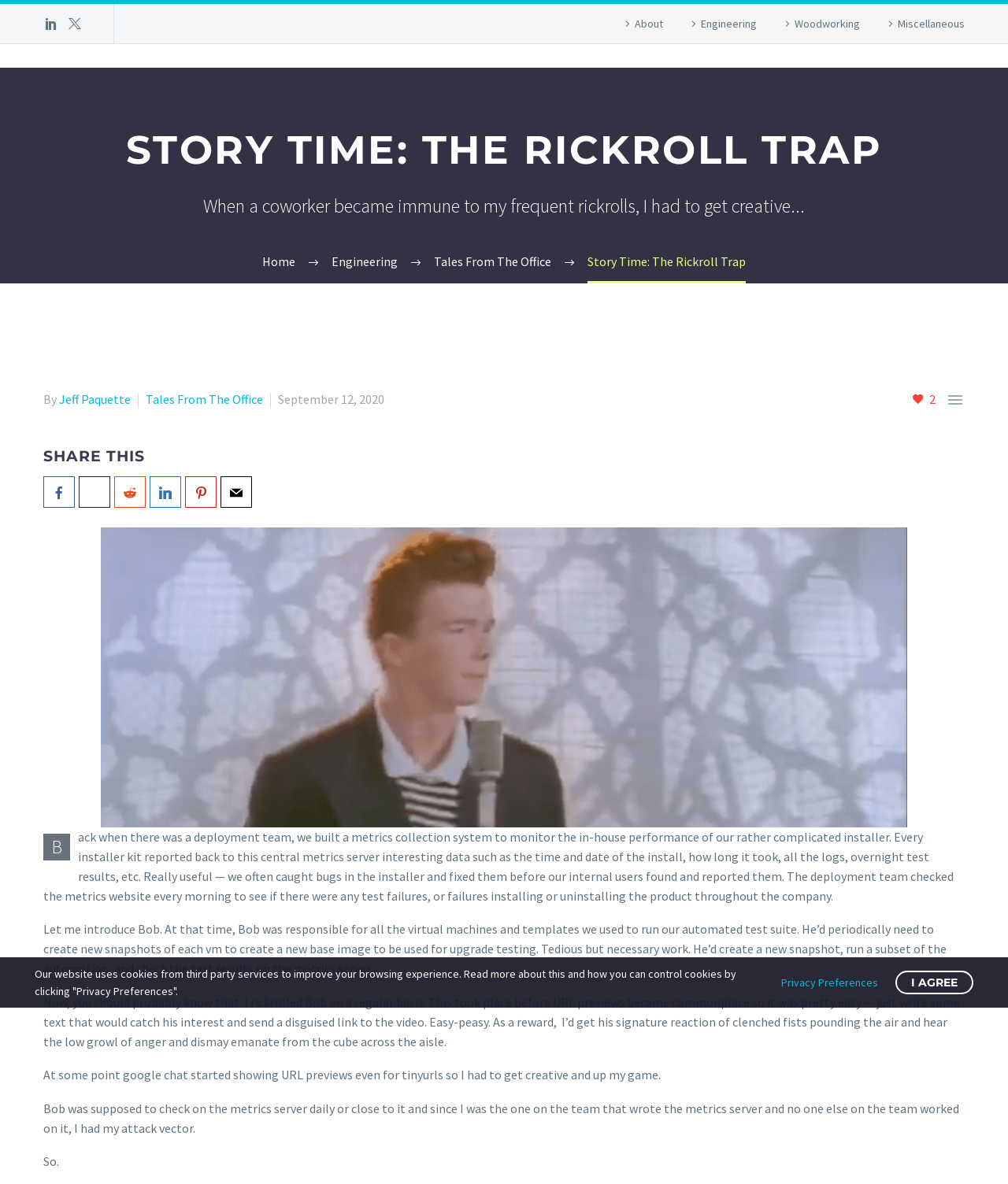Provide the bounding box coordinates of the HTML element this sentence describes: "title="LinkedIn"".

[0.039, 0.015, 0.062, 0.025]